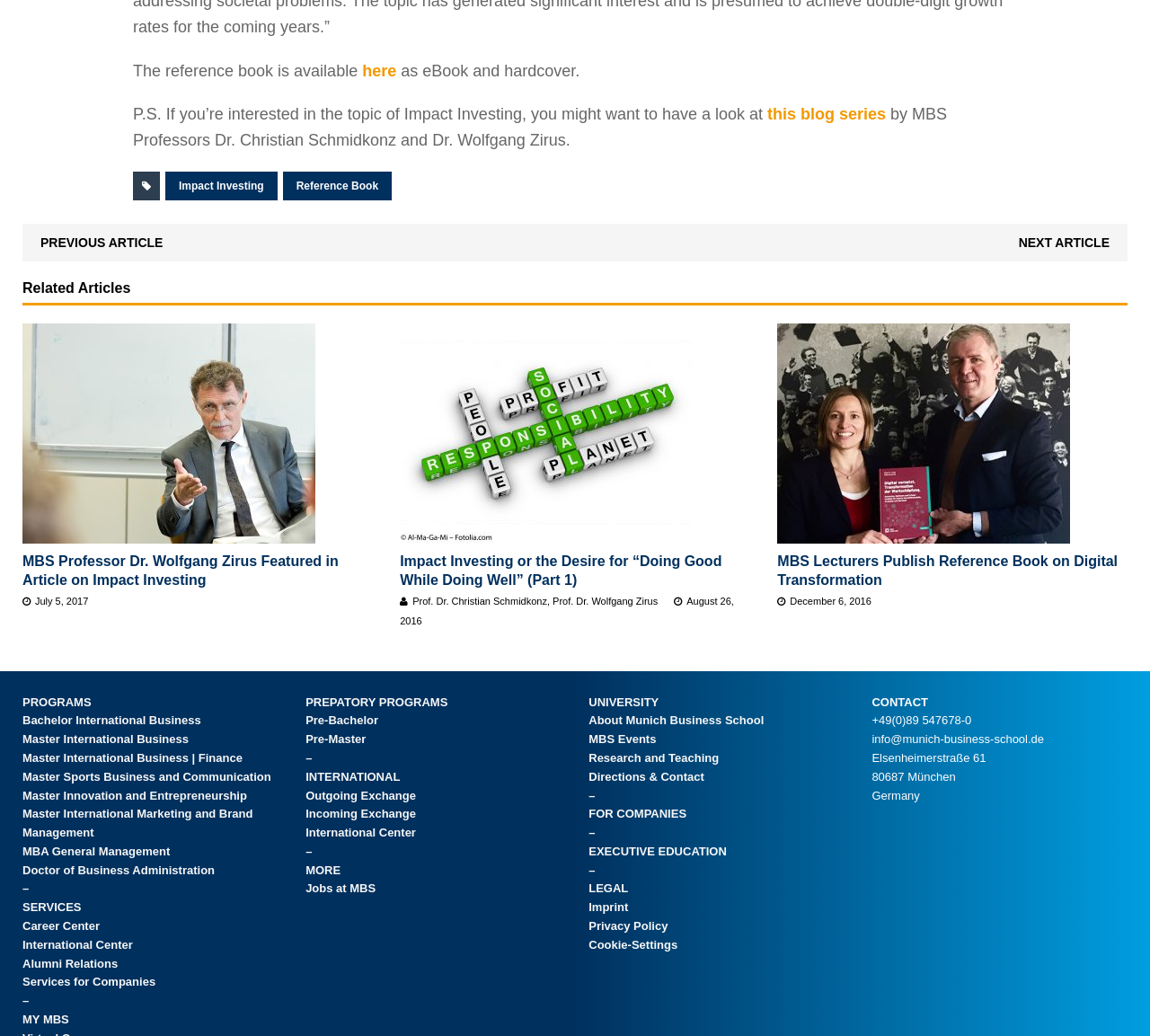Identify the bounding box of the HTML element described here: "Master International Business | Finance". Provide the coordinates as four float numbers between 0 and 1: [left, top, right, bottom].

[0.02, 0.723, 0.242, 0.741]